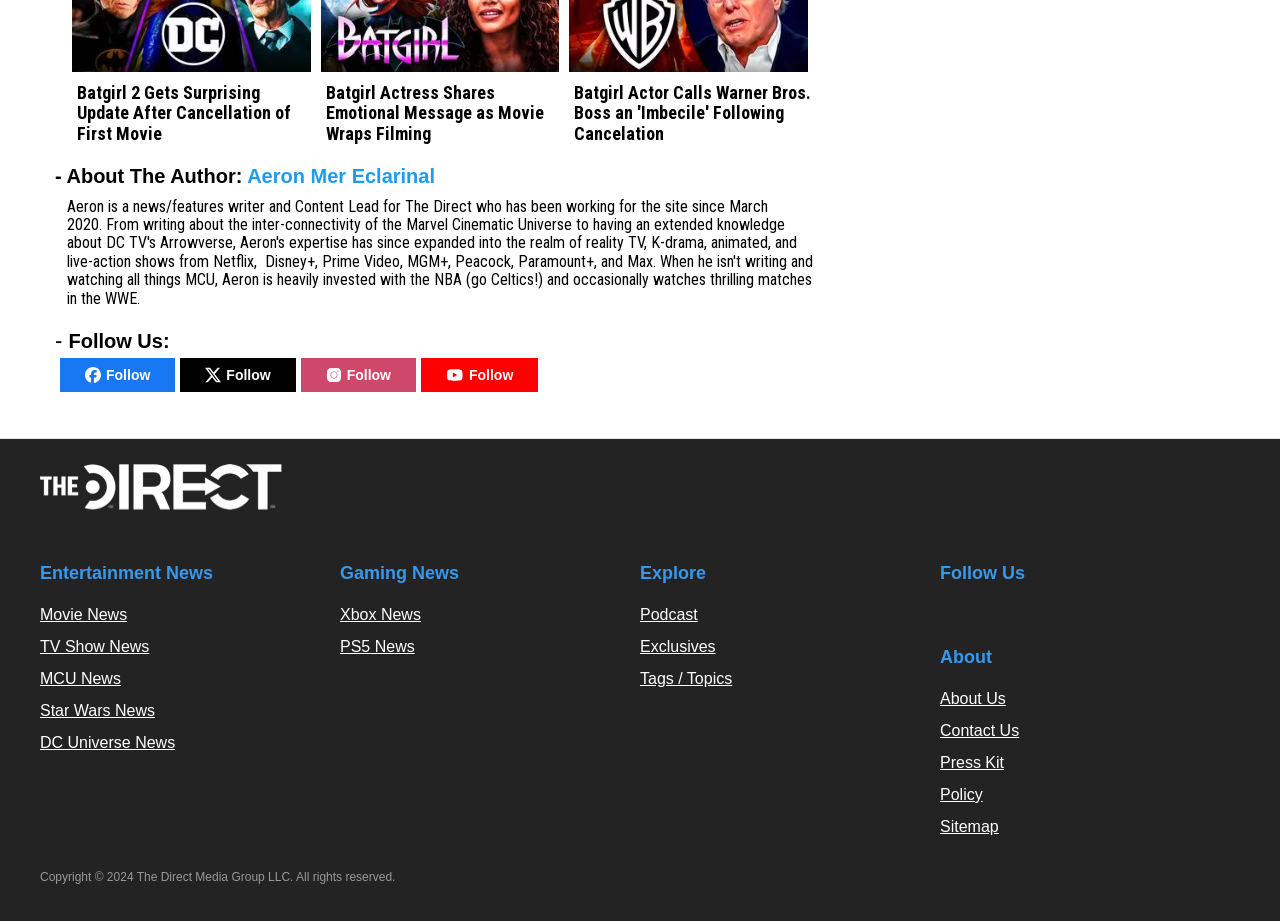What social media platforms can you follow the website on?
Based on the image, provide a one-word or brief-phrase response.

Twitter, Facebook, Instagram